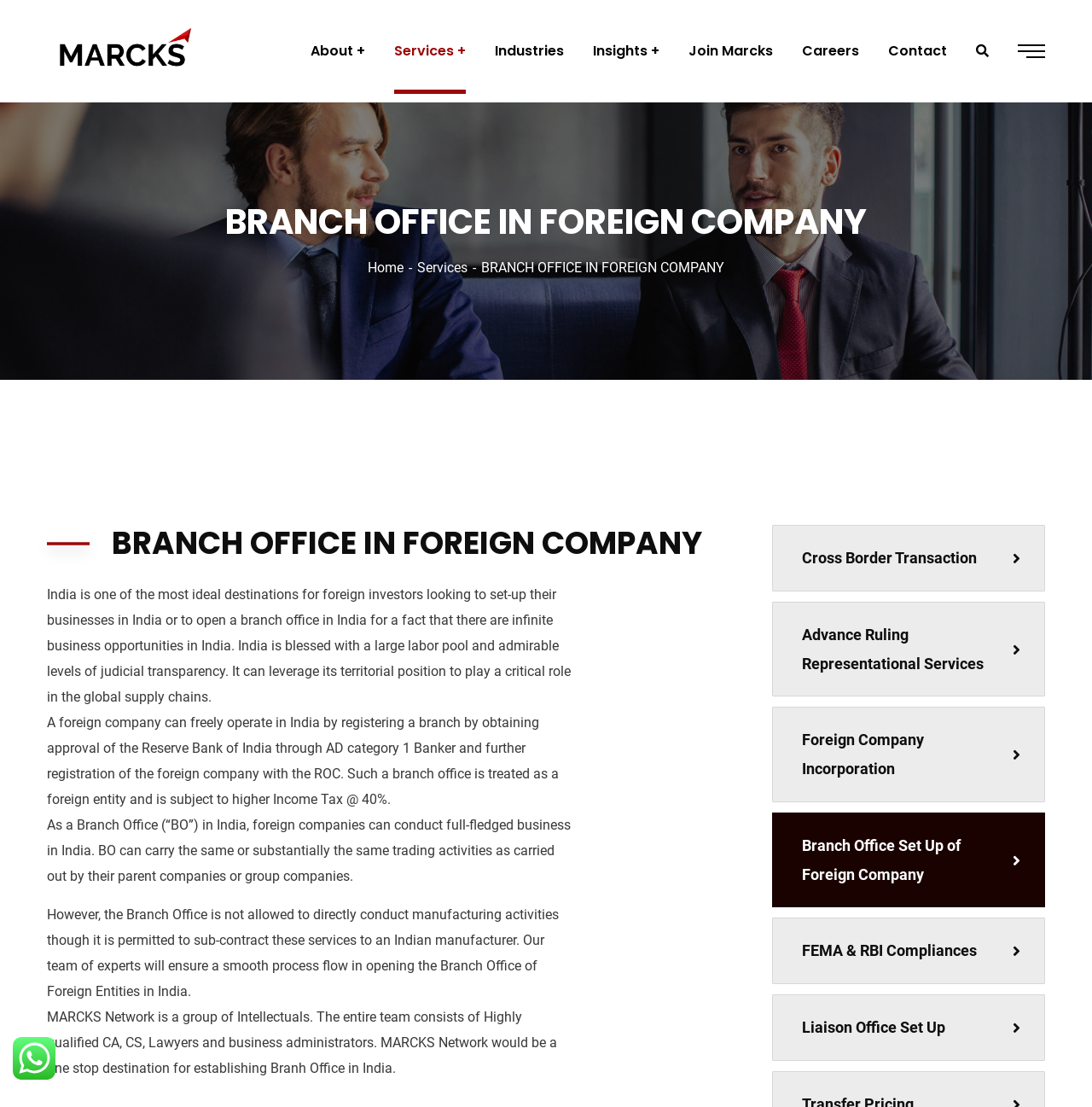What services does Marcks Network offer?
Based on the image, give a one-word or short phrase answer.

Branch office setup, FEMA & RBI compliances, etc.